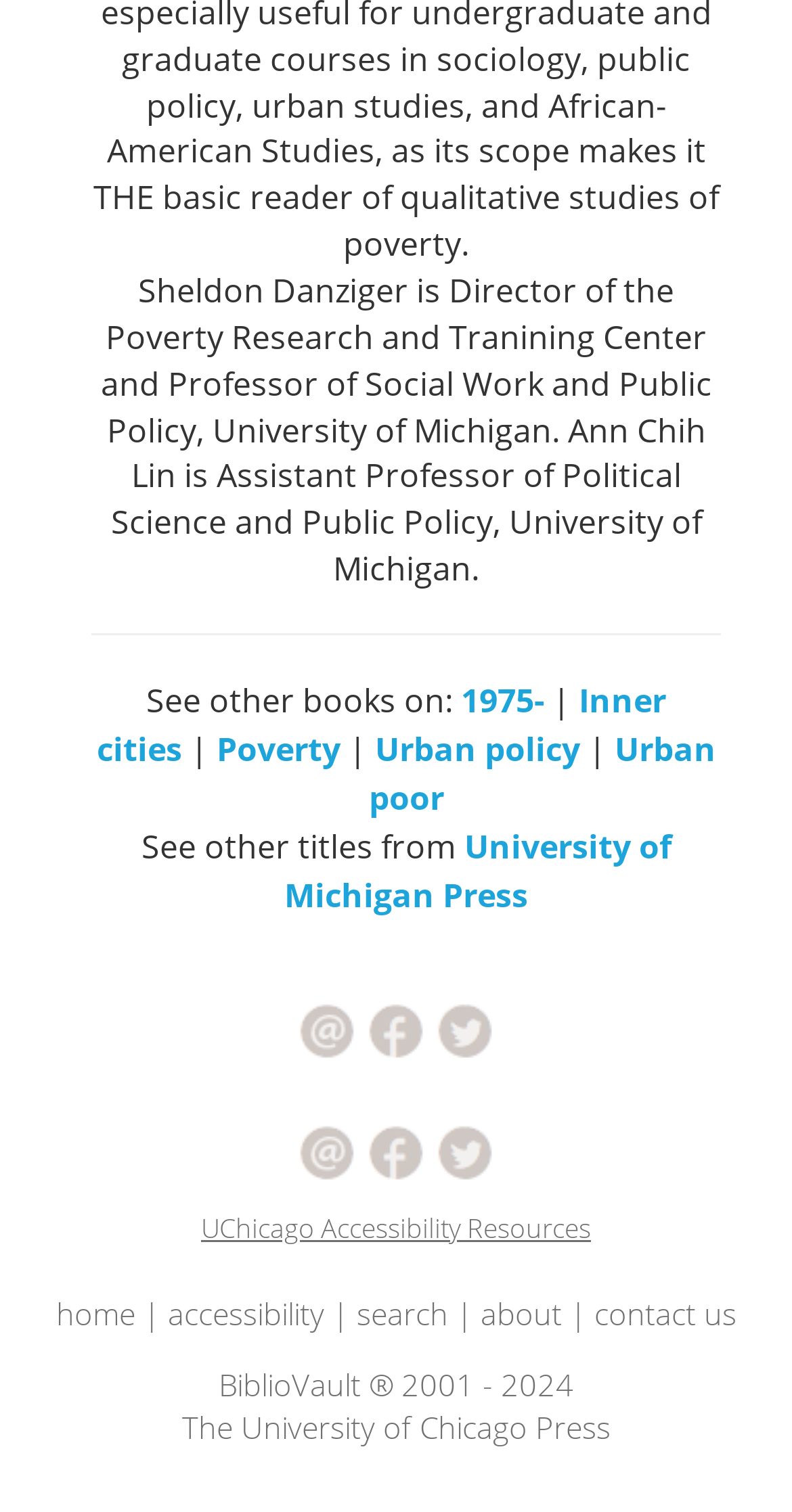Please provide the bounding box coordinates for the element that needs to be clicked to perform the instruction: "Share on Facebook". The coordinates must consist of four float numbers between 0 and 1, formatted as [left, top, right, bottom].

[0.462, 0.665, 0.538, 0.694]